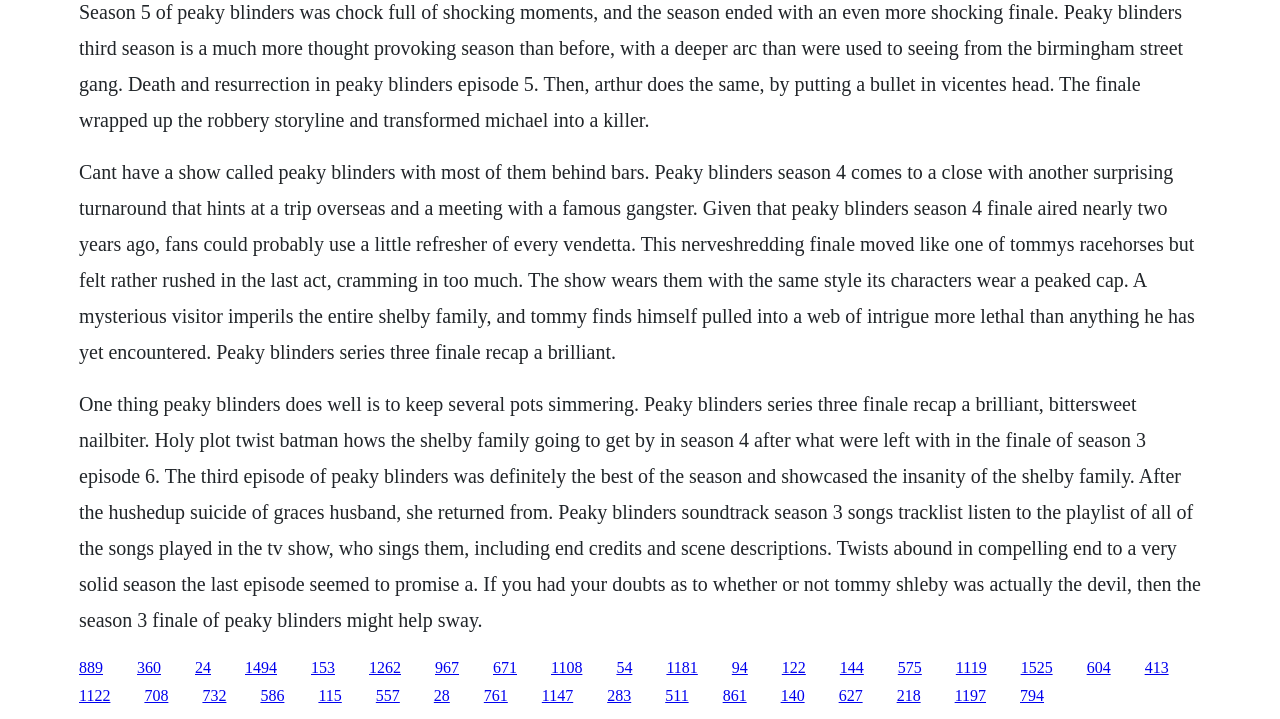Based on the visual content of the image, answer the question thoroughly: How many seasons of Peaky Blinders are mentioned?

The webpage mentions 'Season 3', 'Season 4', and 'Season 5' of Peaky Blinders, indicating that at least four seasons are being discussed.